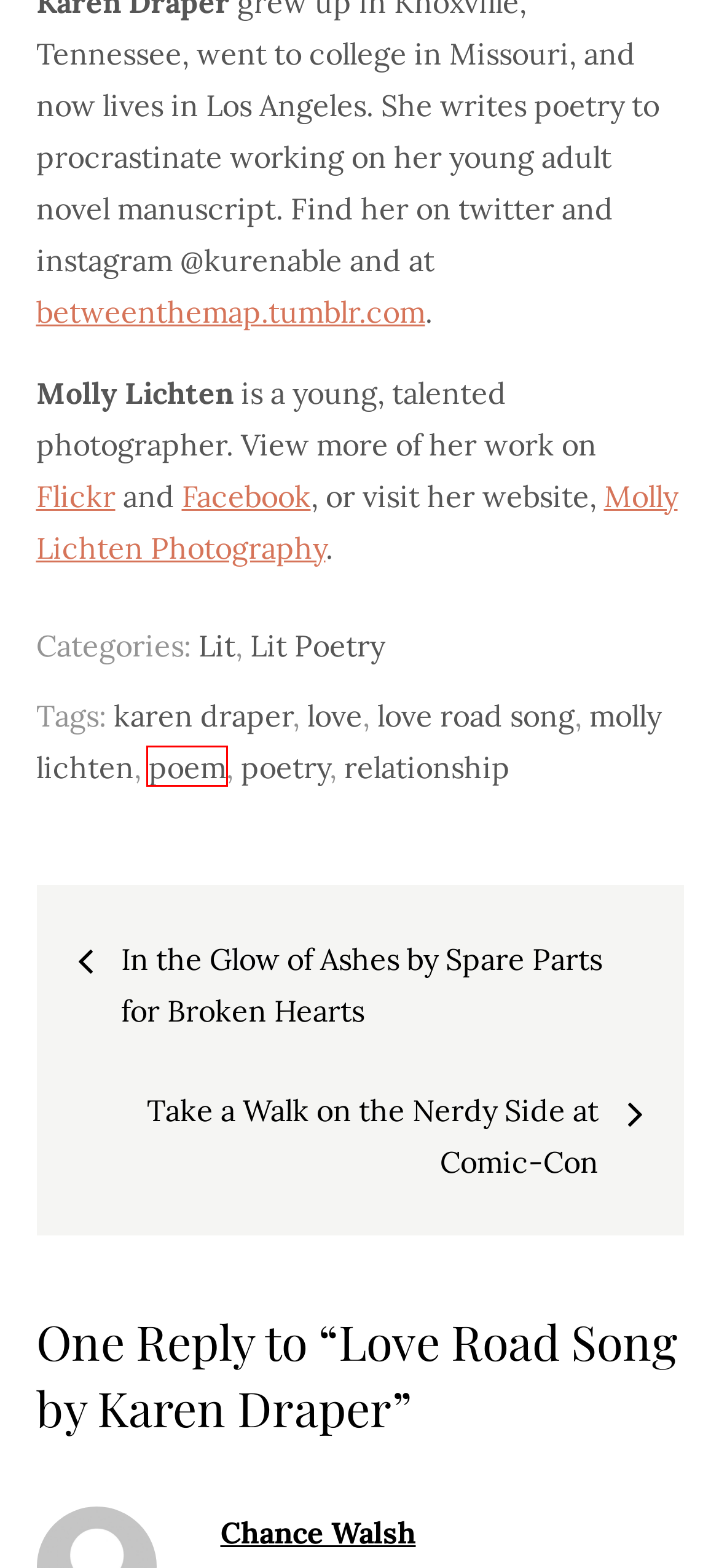You have a screenshot of a webpage with a red rectangle bounding box around an element. Identify the best matching webpage description for the new page that appears after clicking the element in the bounding box. The descriptions are:
A. love
B. poetry
C. Lit Poetry
D. molly lichten
E. Molly Lichten Photography: DC & Los Angeles Wedding Photographer
F. love road song
G. poem
H. relationship

G